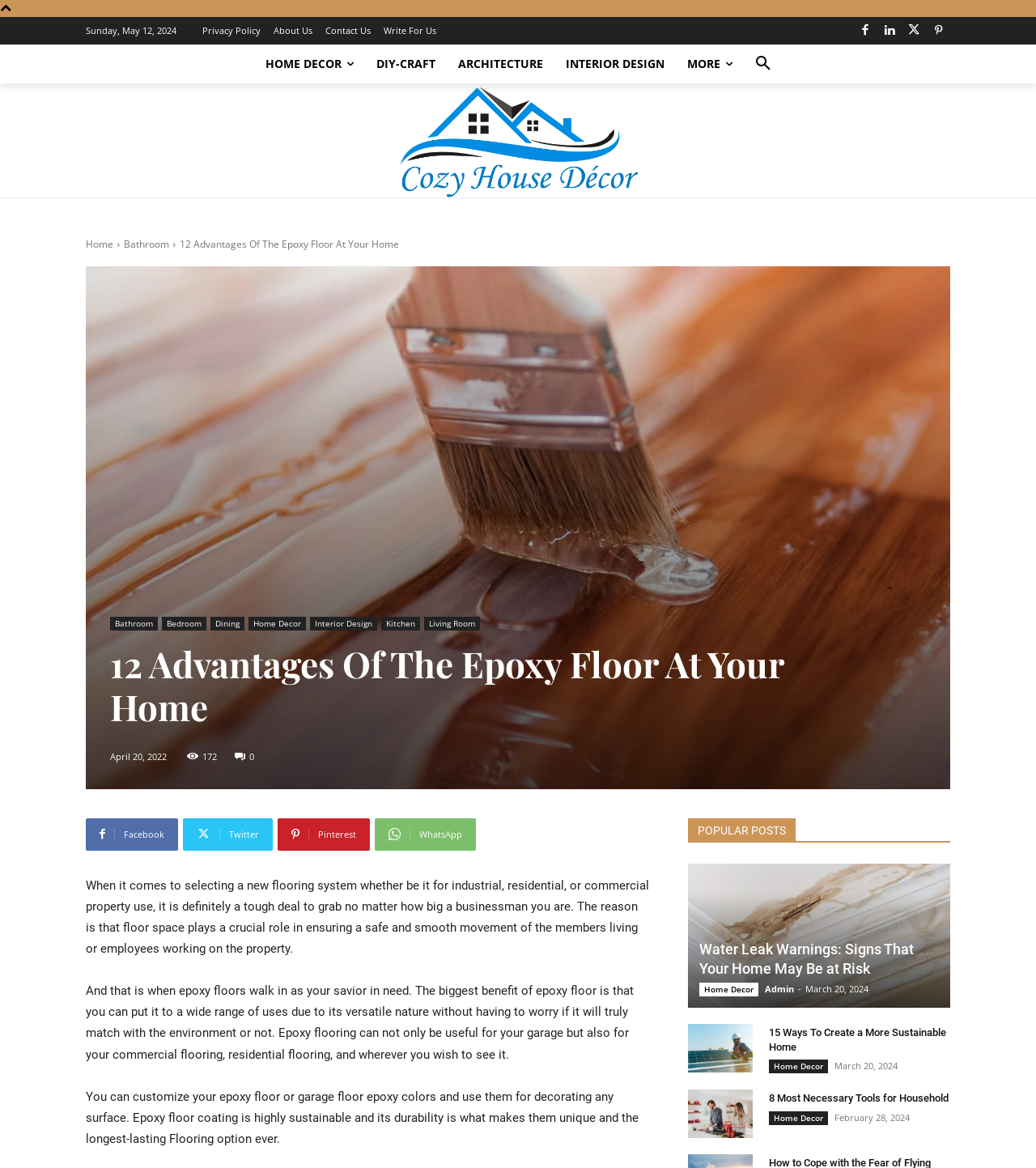How many popular posts are there?
Please answer the question as detailed as possible.

I counted the popular posts by looking at the section with the heading 'POPULAR POSTS'. There are three popular posts listed under this section.